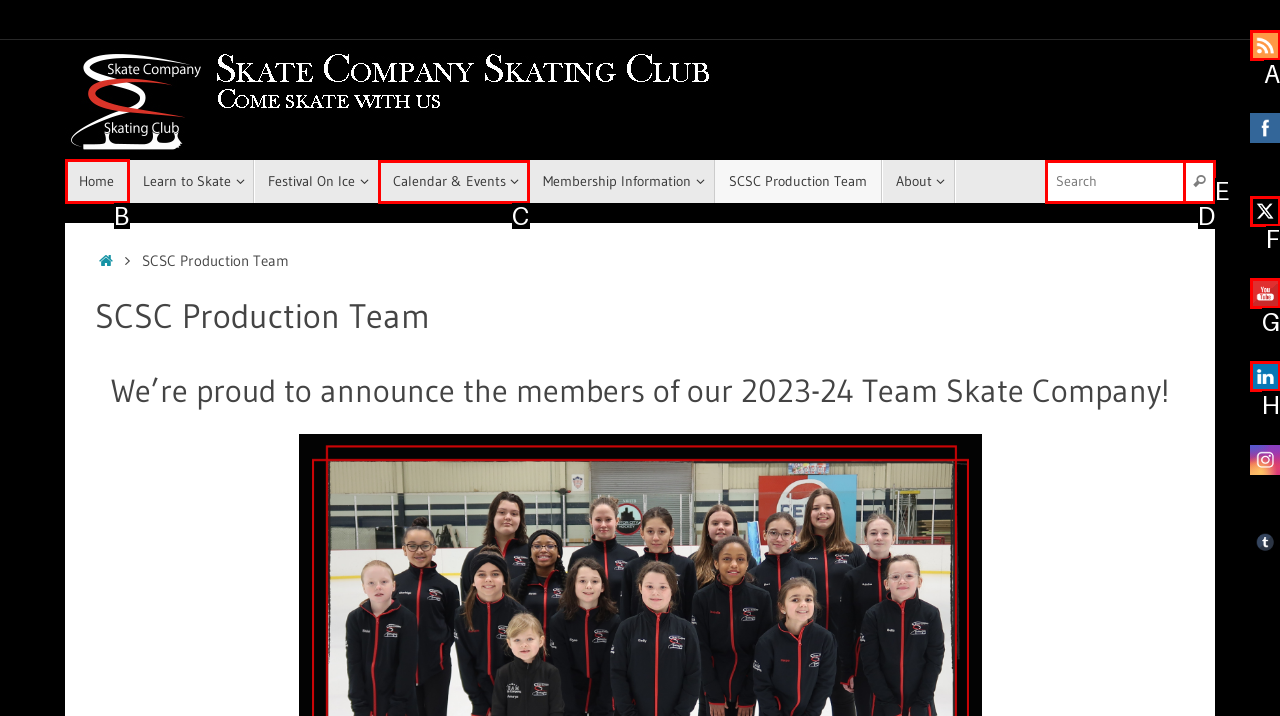Identify the letter of the correct UI element to fulfill the task: go to home page from the given options in the screenshot.

B